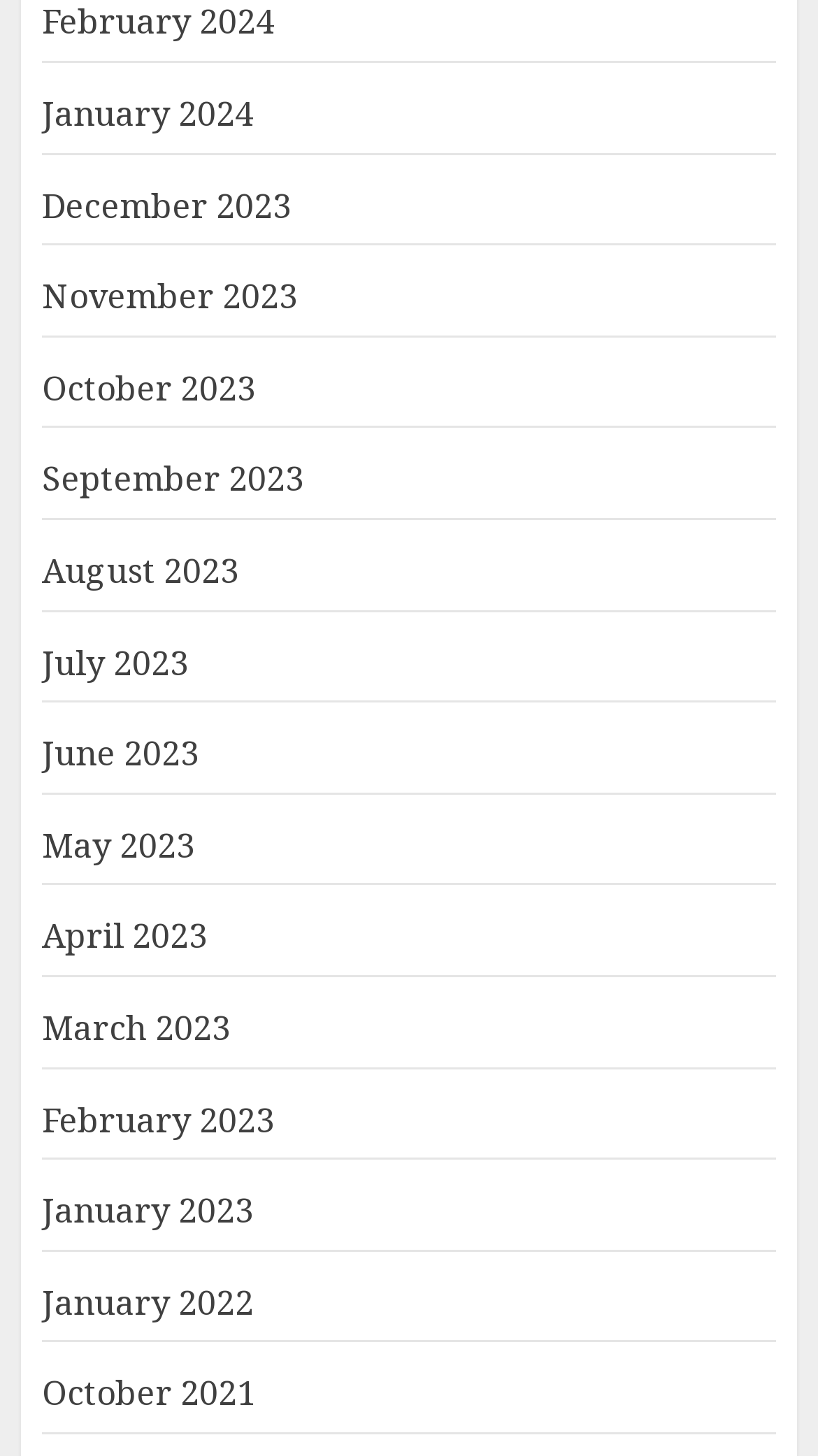What is the month listed just before October 2021?
Identify the answer in the screenshot and reply with a single word or phrase.

January 2022